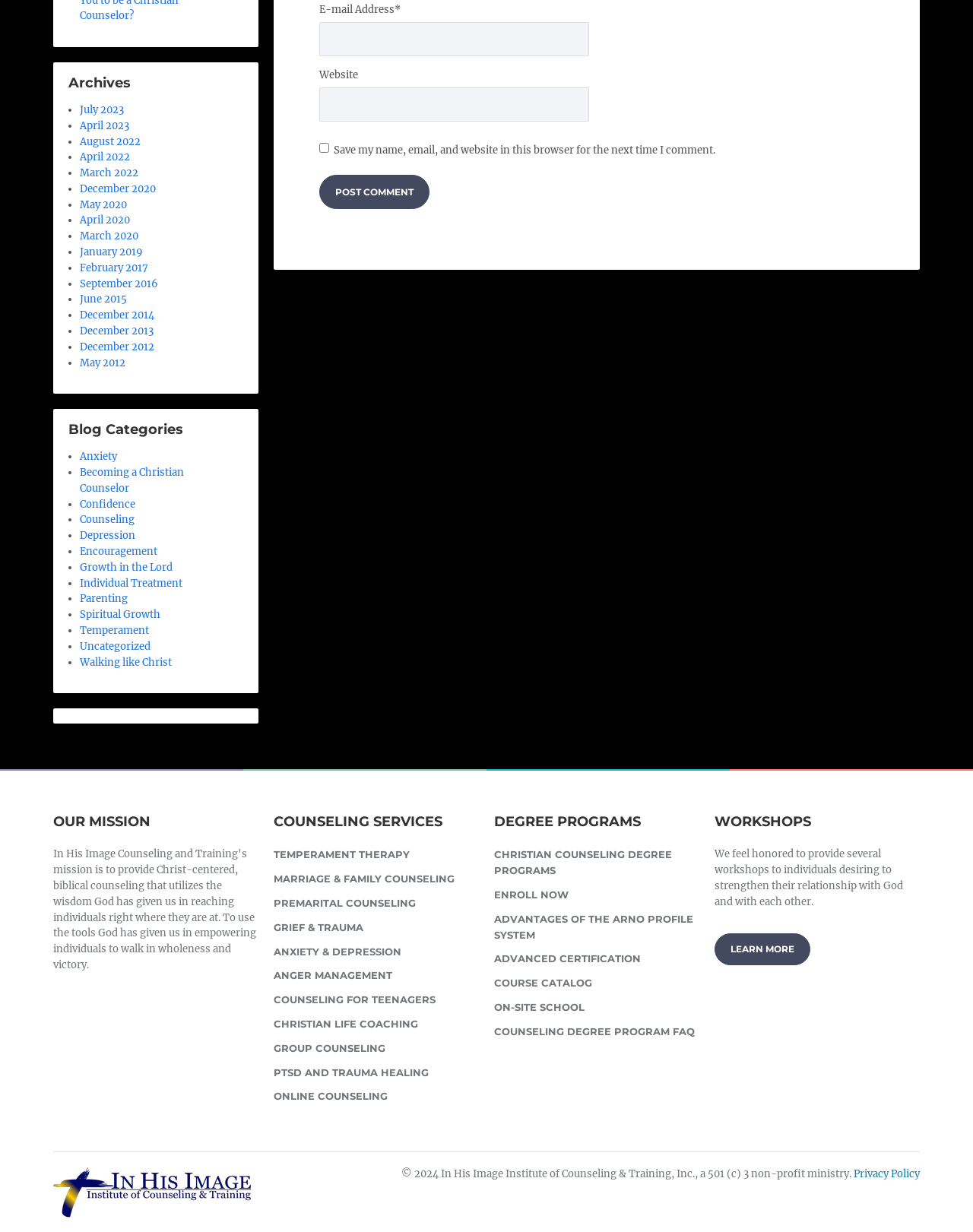What is the heading above the list of archives?
Please give a detailed and elaborate answer to the question.

The heading 'Archives' is located above a list of links to archived blog posts, organized by month and year.